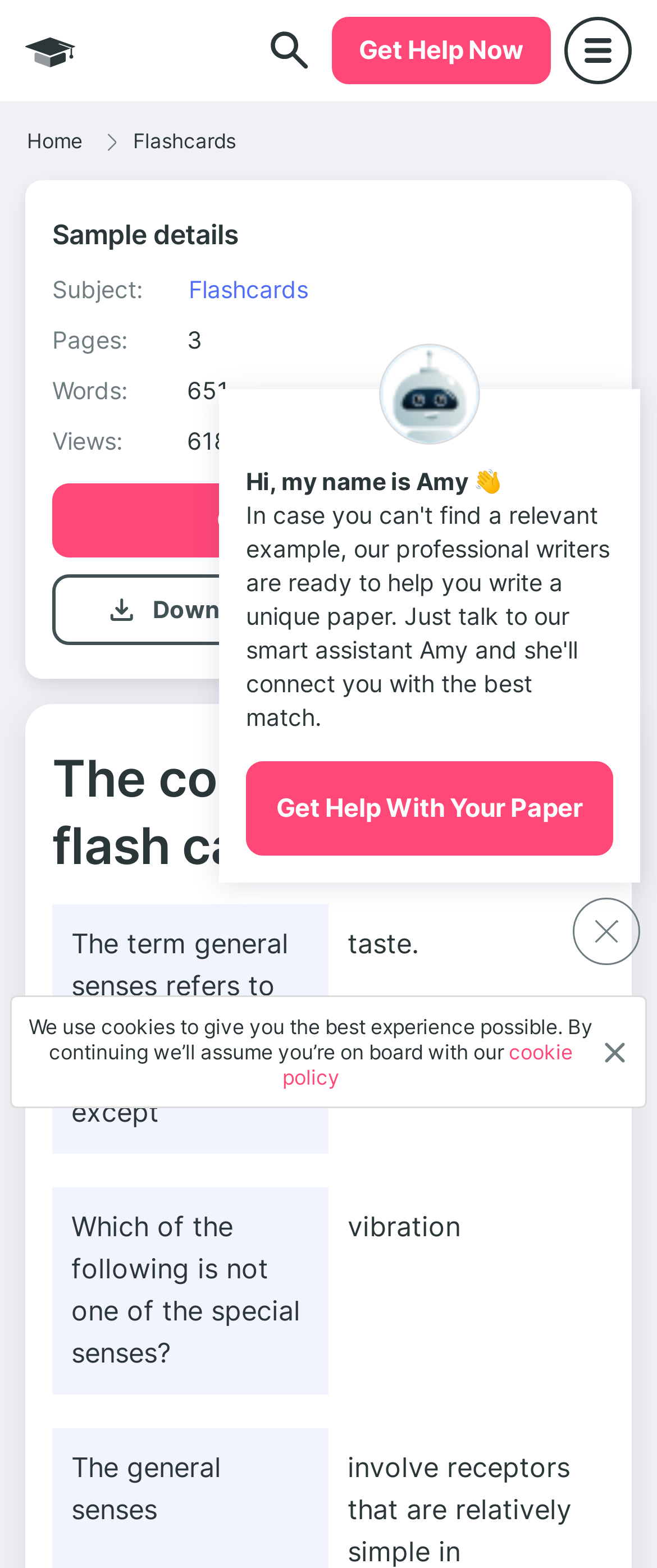Generate a thorough explanation of the webpage's elements.

The webpage appears to be an educational resource page focused on the topic of "The cortical neuron flash card". At the top left corner, there is a logo image and a "Get Help Now" button. Next to the logo, there is a menu button with an image. Below the logo, there are navigation links to "Home" and "Flashcards".

The main content area is divided into two sections. The top section displays sample details, including subject, pages, words, and views. There is also a "Get Original Paper" button and a "Download" link with an image. On the right side of this section, there is a "Cite" link with an image.

The bottom section of the main content area contains the essay example, which is divided into several paragraphs. The text discusses the topic of general senses and special senses, with questions and answers related to the topic.

On the right side of the page, there is a section with a heading "The cortical neuron flash card". This section contains several paragraphs of text, including questions and answers related to the topic.

At the bottom of the page, there is a section with a greeting from "Amy" and an invitation to get help with a paper. Below this, there is a notice about the use of cookies, with a link to the cookie policy. A "close" button is located at the bottom right corner of the page.

There are several images scattered throughout the page, including logos, icons, and other graphics. Overall, the page appears to be a resource for students or researchers looking for information on the topic of cortical neuron flash cards.